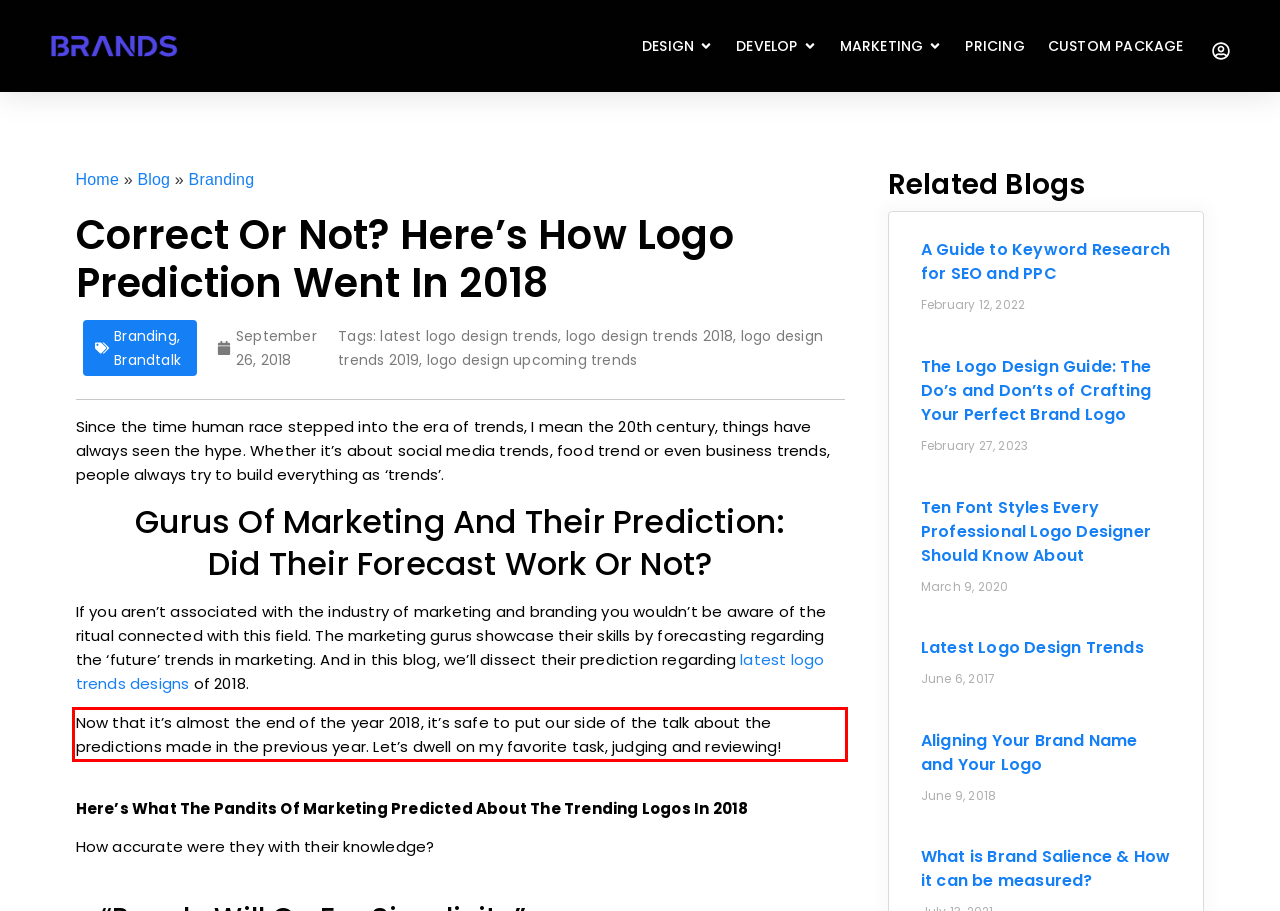Using the provided webpage screenshot, identify and read the text within the red rectangle bounding box.

Now that it’s almost the end of the year 2018, it’s safe to put our side of the talk about the predictions made in the previous year. Let’s dwell on my favorite task, judging and reviewing!